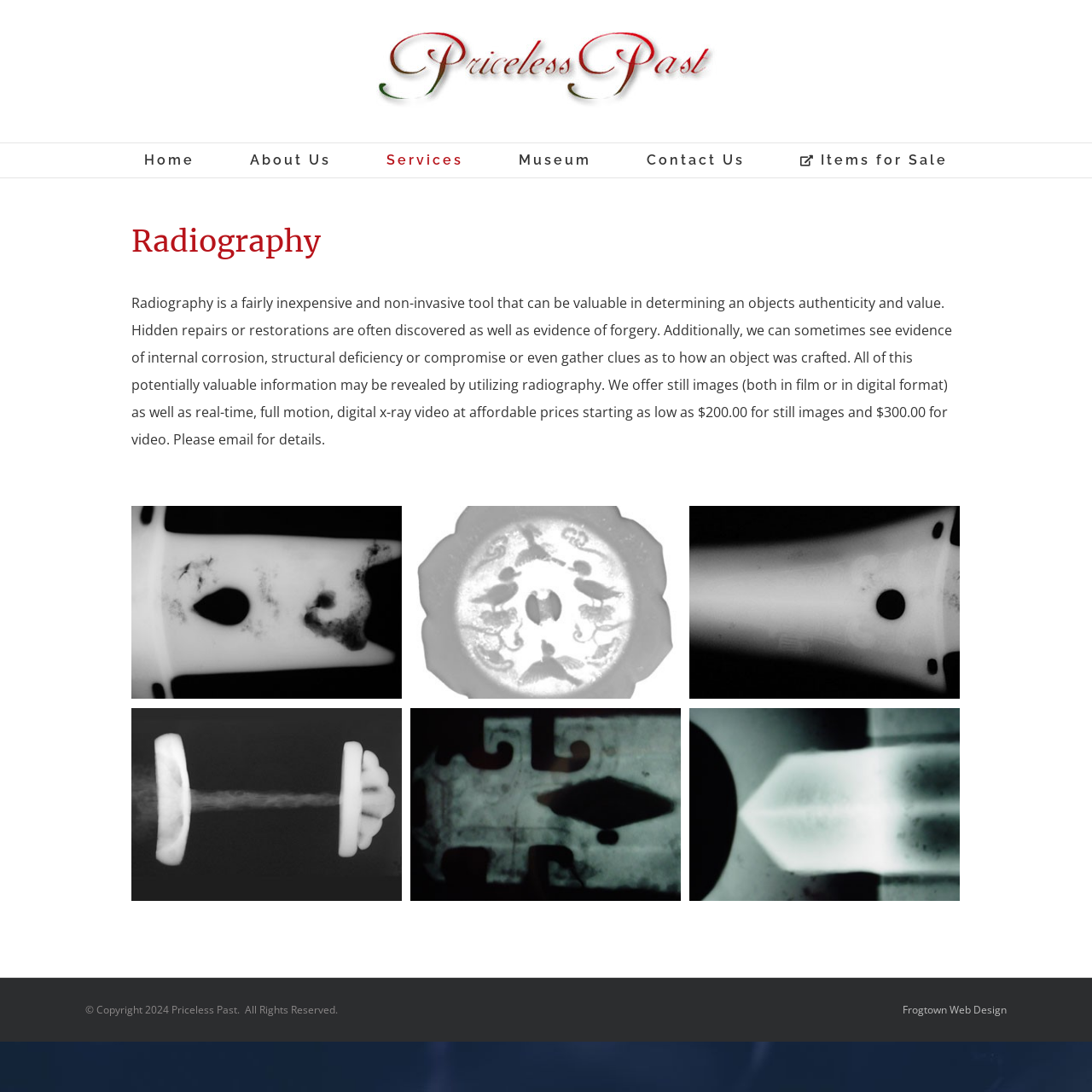Who designed the website?
Give a single word or phrase answer based on the content of the image.

Frogtown Web Design